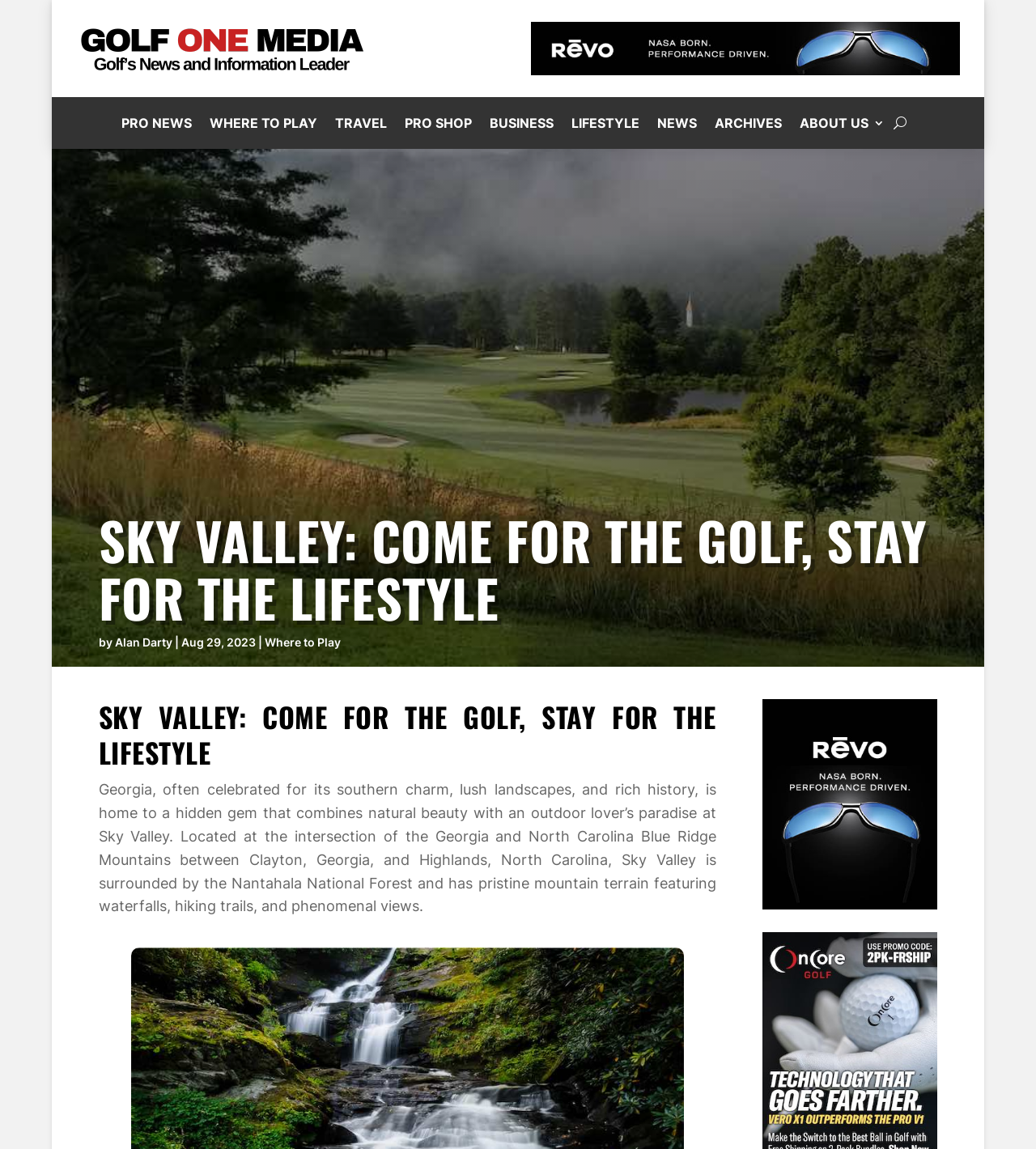What is the theme of the webpage?
Using the visual information, respond with a single word or phrase.

Golf and nature